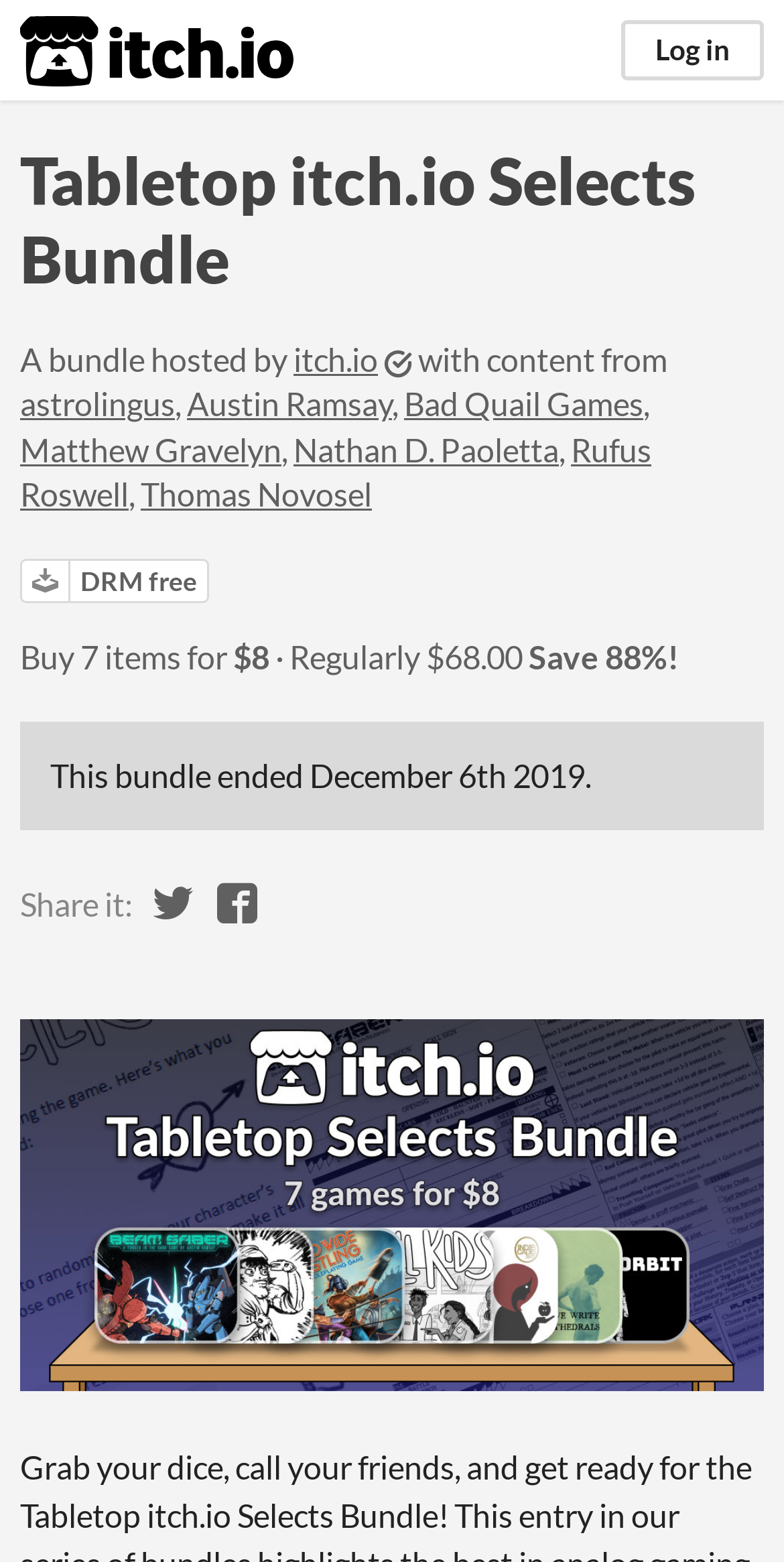What is the discount percentage of the bundle?
Use the image to answer the question with a single word or phrase.

88%